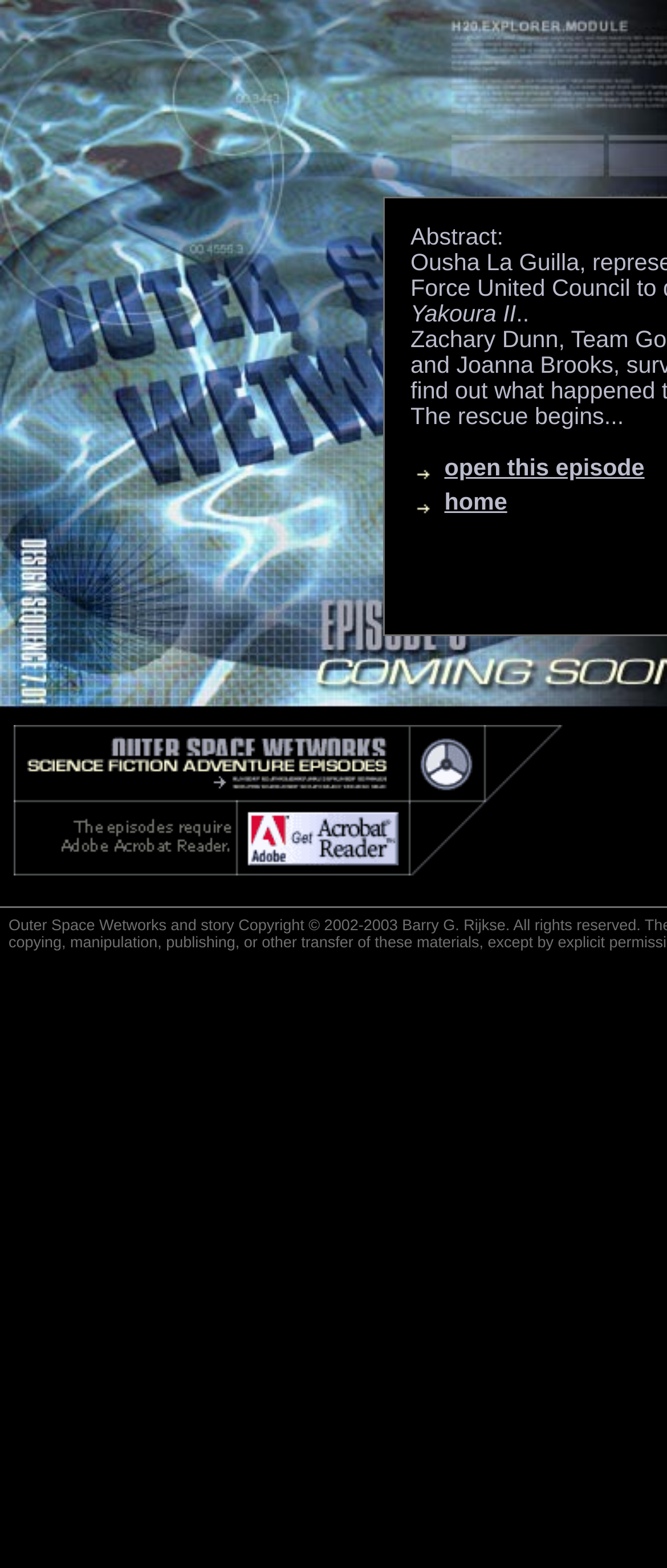How many links are on this webpage?
Answer the question using a single word or phrase, according to the image.

2